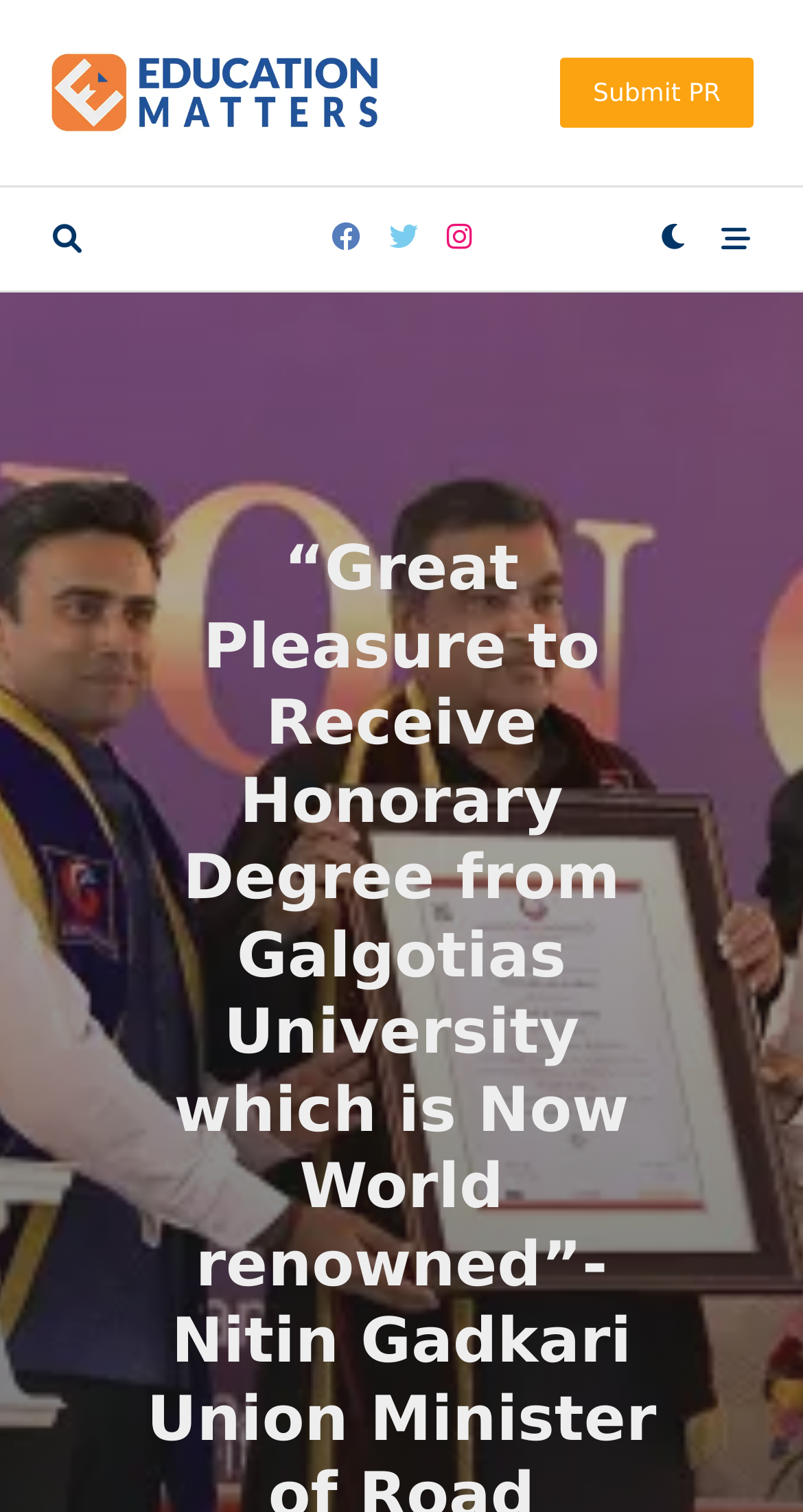How many buttons are there on the webpage?
Answer the question with detailed information derived from the image.

There are five buttons on the webpage, which can be identified by their icons. They are located in the top-right corner of the webpage, and their icons are , , and three social media icons.